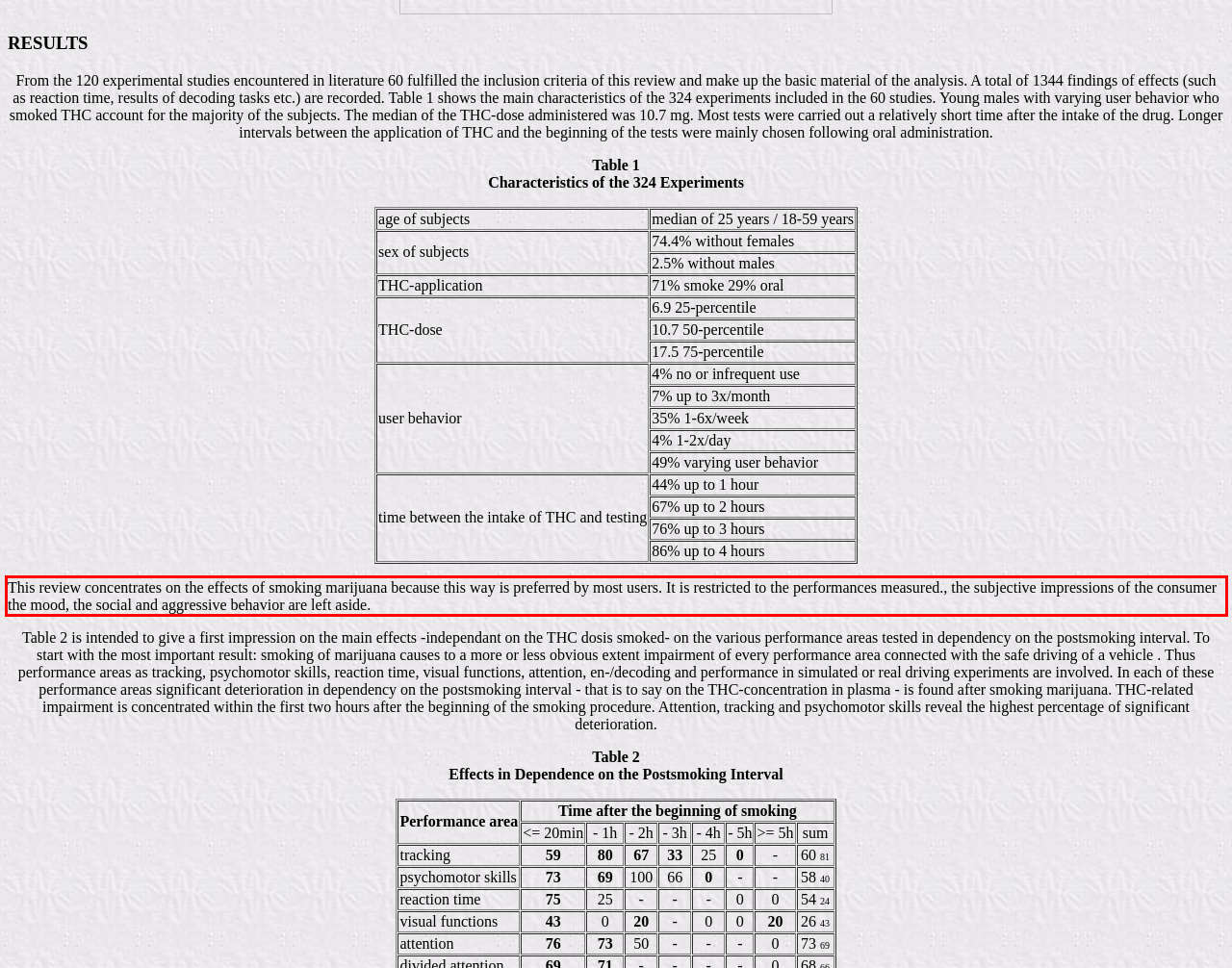Please take the screenshot of the webpage, find the red bounding box, and generate the text content that is within this red bounding box.

This review concentrates on the effects of smoking marijuana because this way is preferred by most users. It is restricted to the performances measured., the subjective impressions of the consumer the mood, the social and aggressive behavior are left aside.